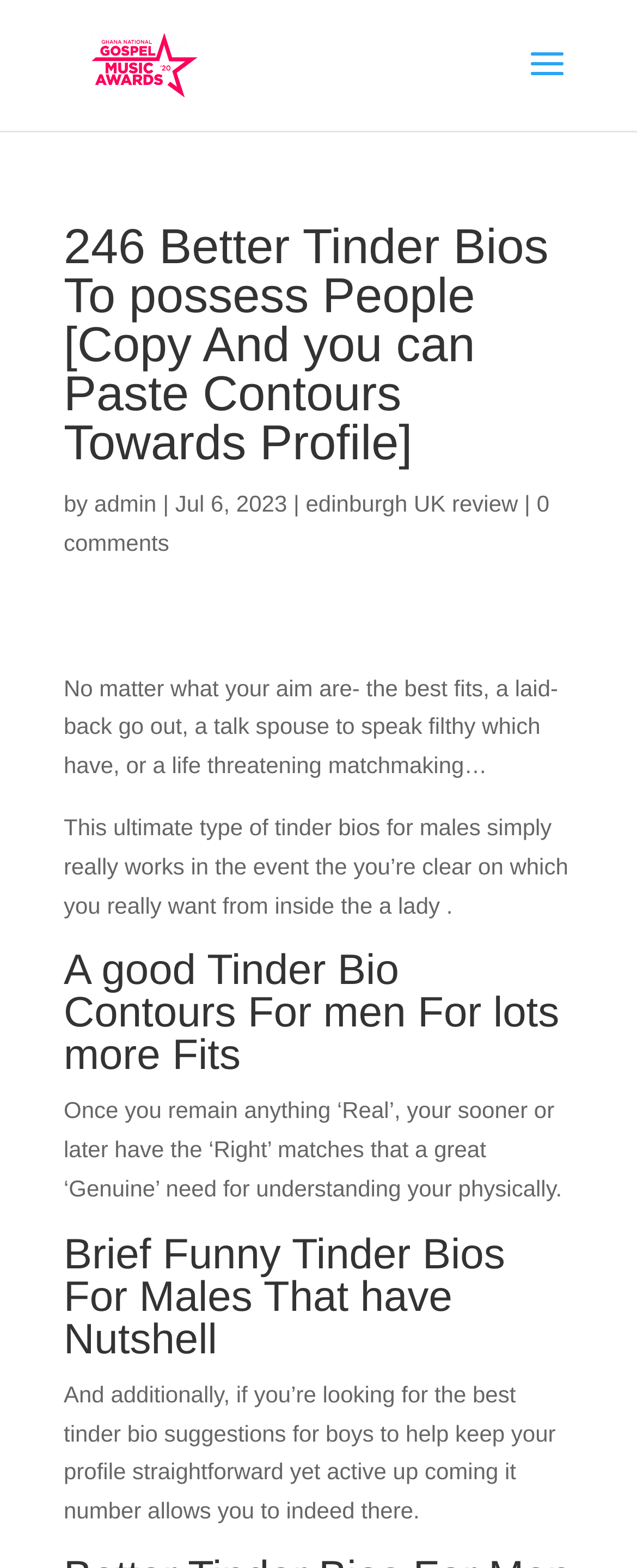Is there a search bar on the webpage?
Provide a short answer using one word or a brief phrase based on the image.

Yes